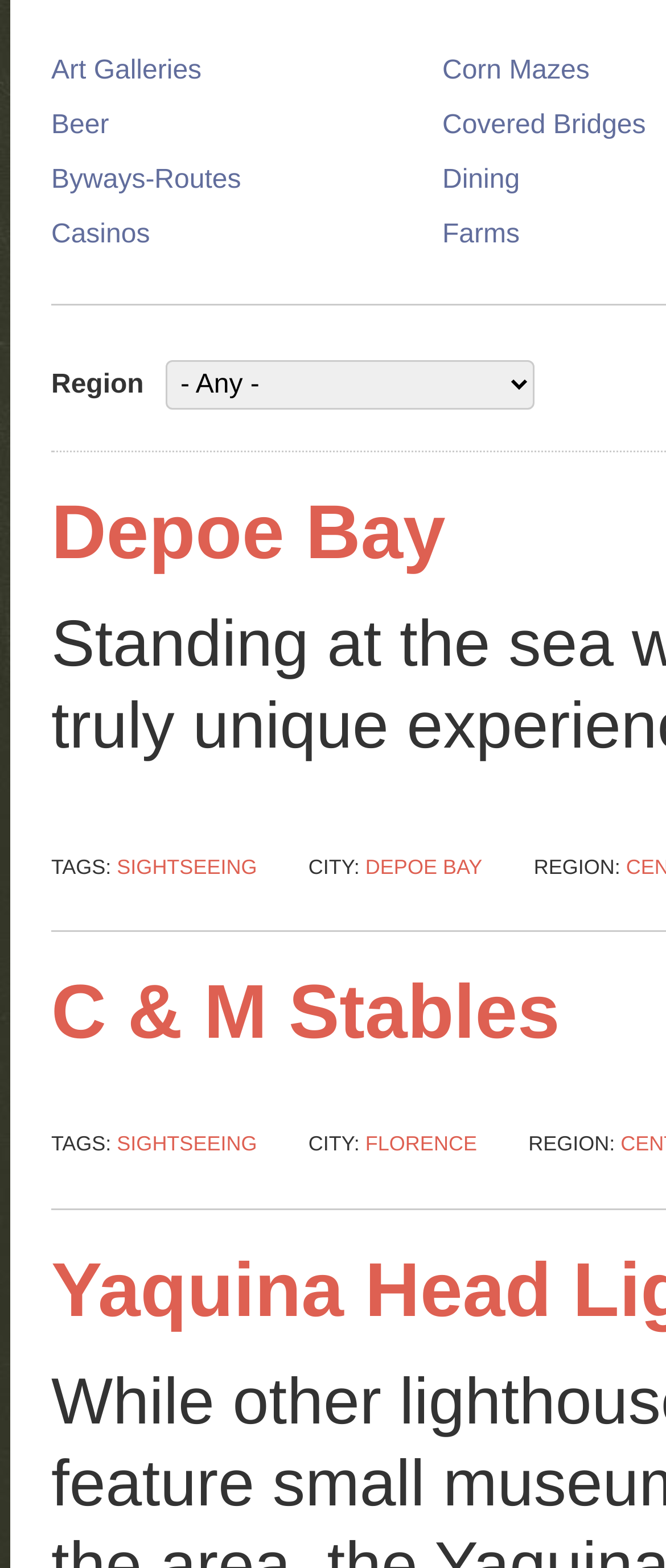Using the description "title="Smart Cities Connect"", locate and provide the bounding box of the UI element.

None